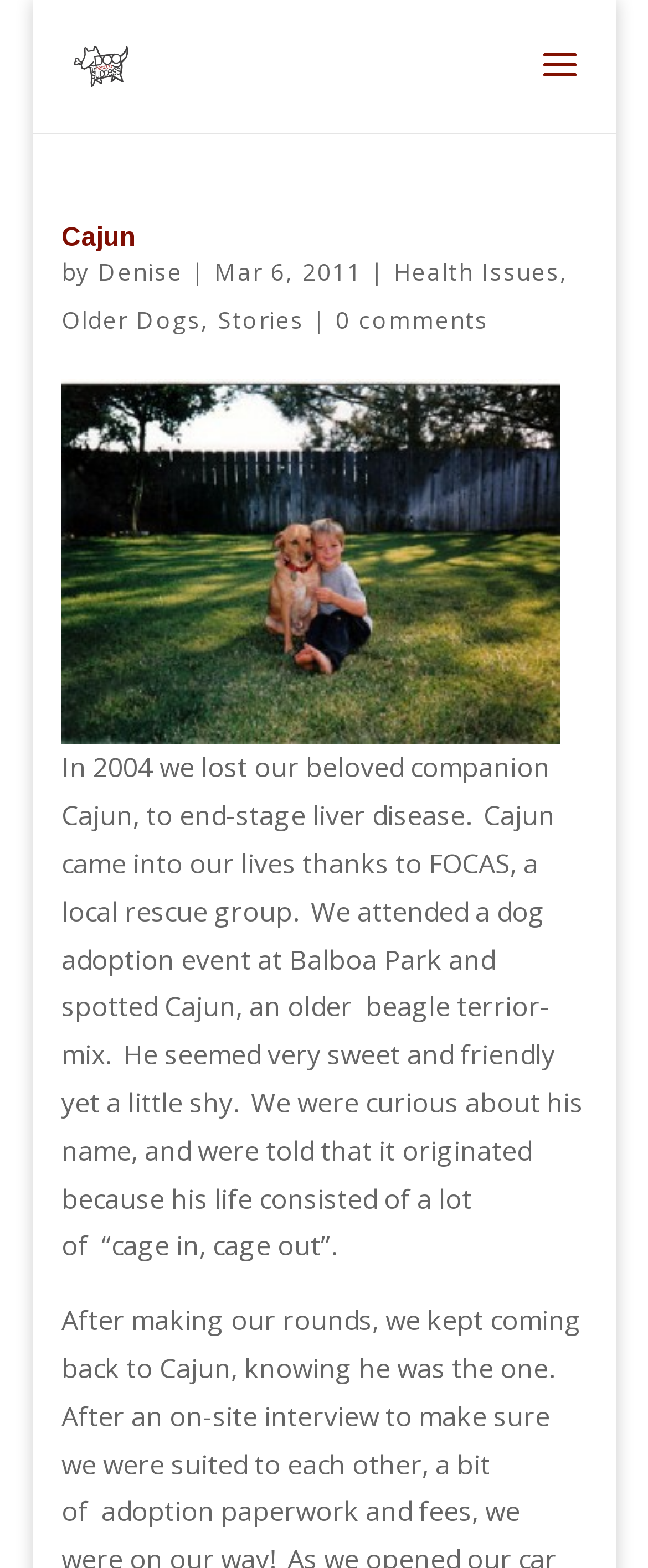What is the breed of the dog?
Answer the question in a detailed and comprehensive manner.

The breed of the dog can be found in the text 'an older beagle terrier-mix' which is describing the characteristics of Cajun.